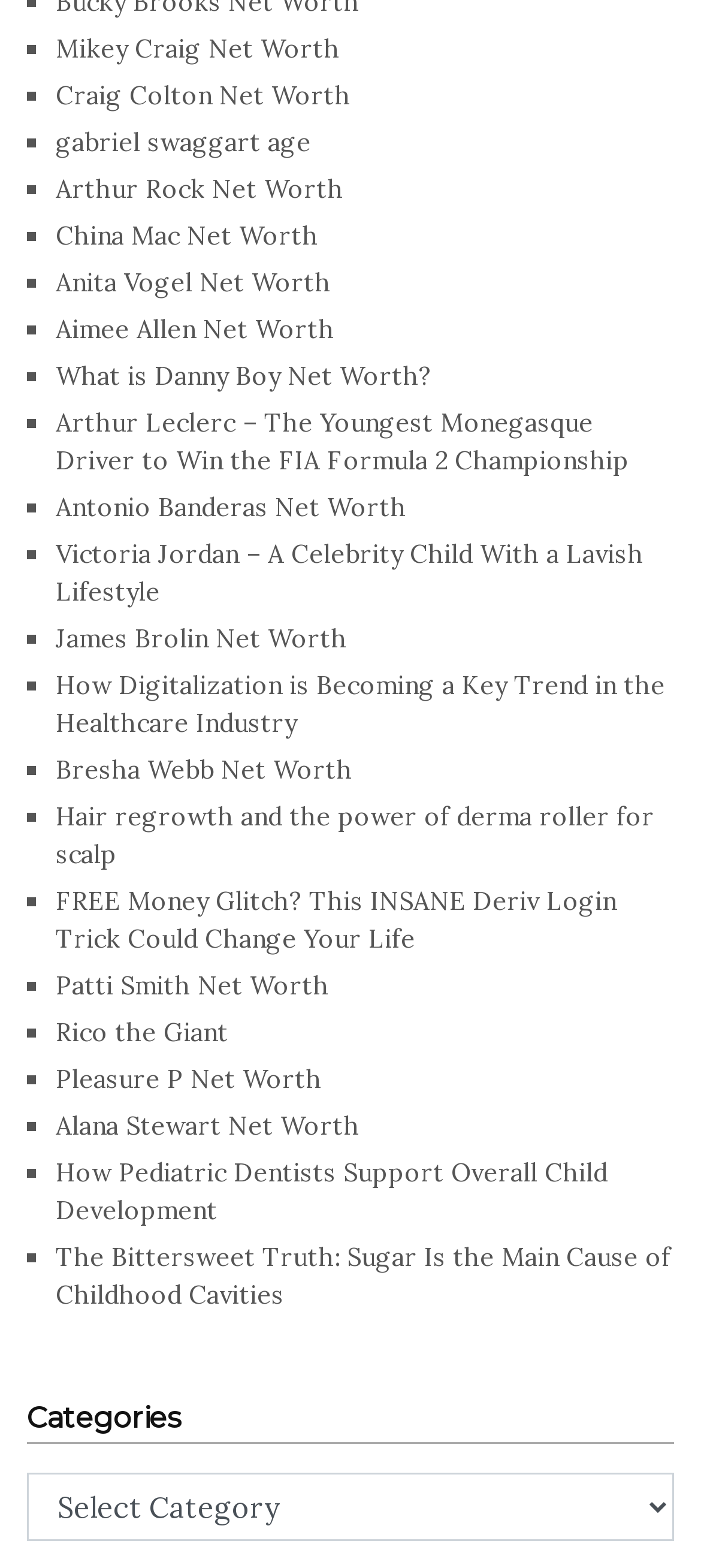Carefully observe the image and respond to the question with a detailed answer:
What type of content is linked on the webpage?

The links on the webpage appear to be articles about various celebrities, with titles such as 'Mikey Craig Net Worth' and 'Antonio Banderas Net Worth'. The presence of descriptive text and the formatting of the links suggest that they are articles rather than other types of content.